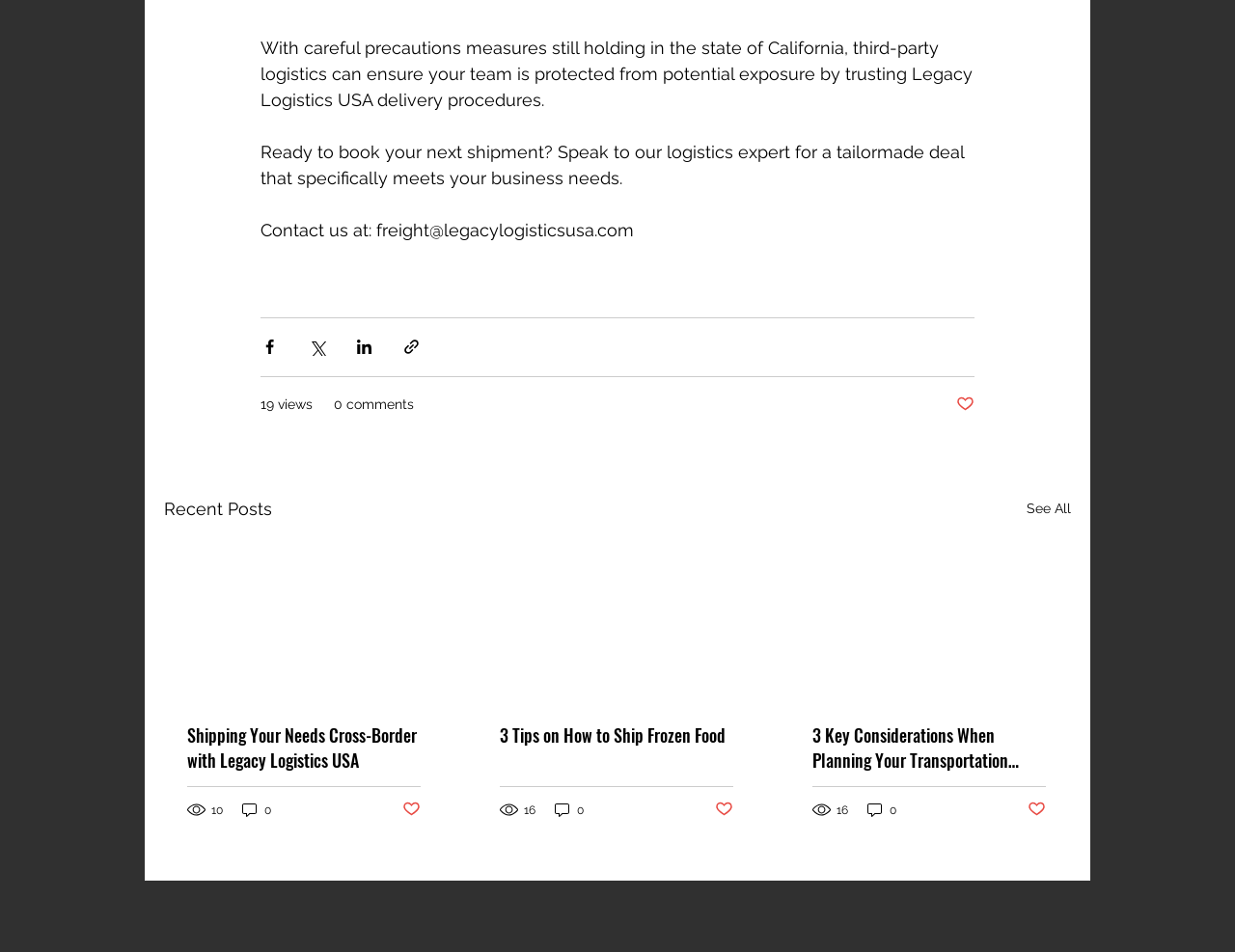What is the purpose of the 'Share via' buttons?
Please analyze the image and answer the question with as much detail as possible.

The 'Share via' buttons, including 'Share via Facebook', 'Share via Twitter', and 'Share via LinkedIn', are likely used to share the content of the webpage on social media platforms, allowing users to easily distribute the information to their networks.